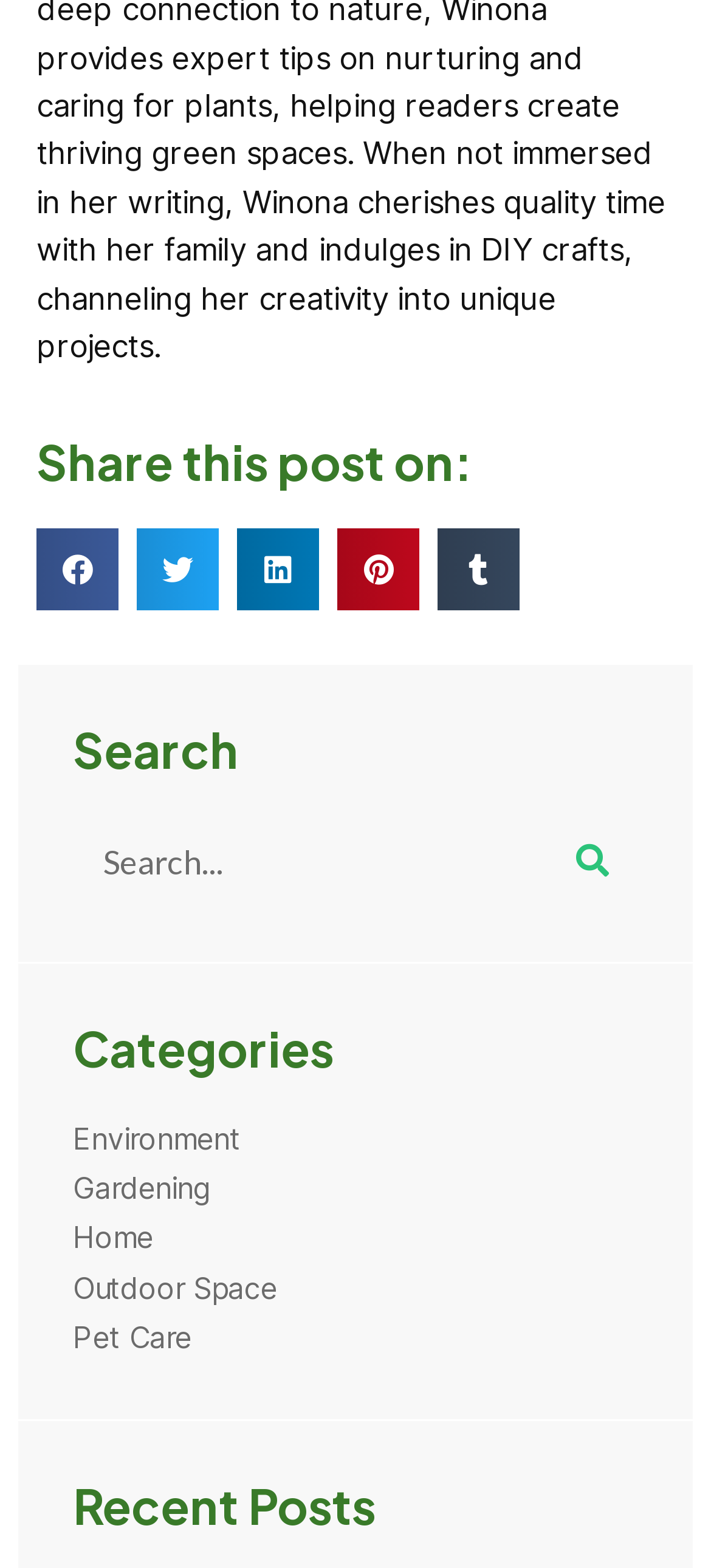Answer succinctly with a single word or phrase:
What categories are available on the website?

Environment, Gardening, Home, Outdoor Space, Pet Care